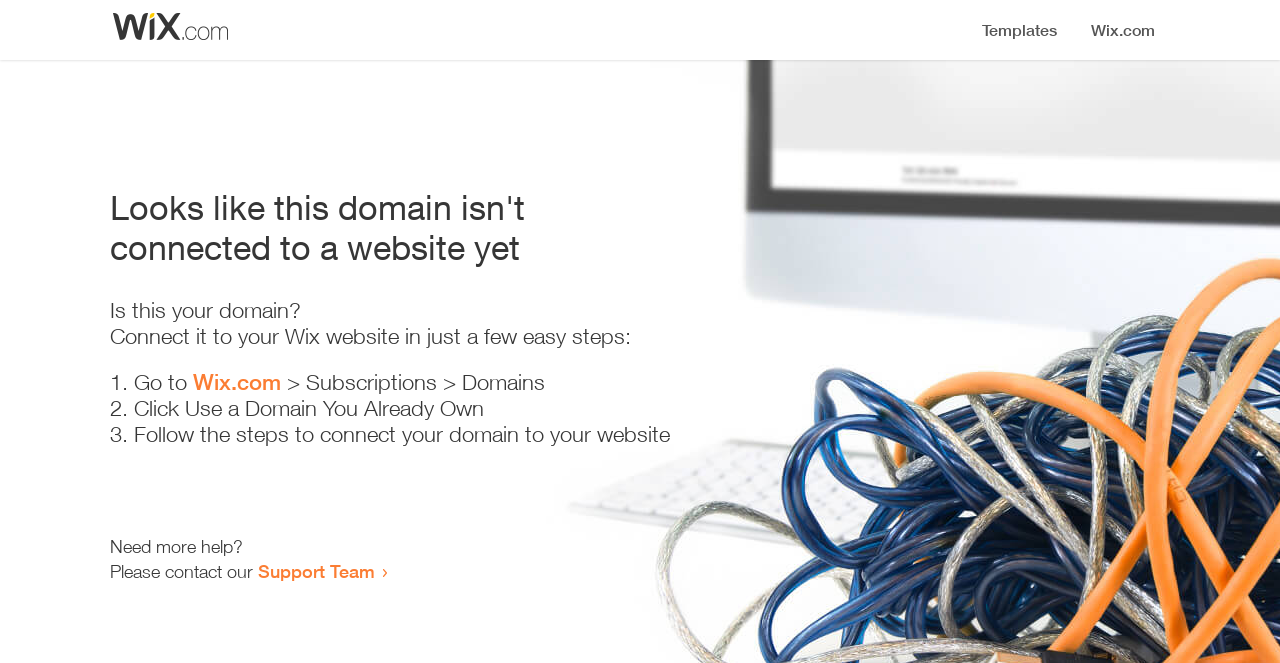What should I do first to connect my domain?
Utilize the information in the image to give a detailed answer to the question.

According to the first step provided on the webpage, I need to 'Go to Wix.com' to start the process of connecting my domain, as indicated by the text 'Go to' and the link 'Wix.com'.